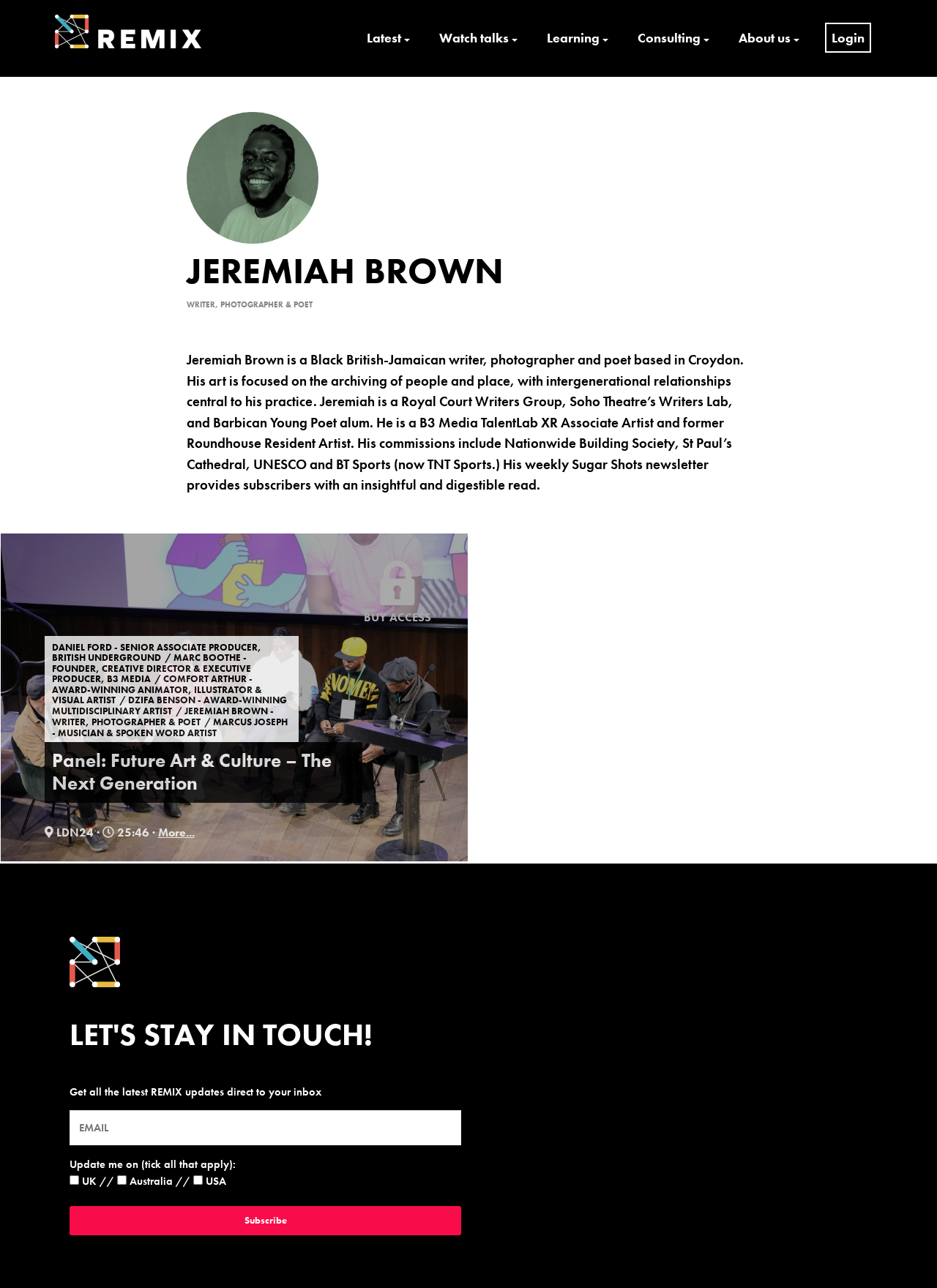Identify the headline of the webpage and generate its text content.

REMIX SUMMITS | CULTURE X TECHNOLOGY X ENTREPRENEURSHIP